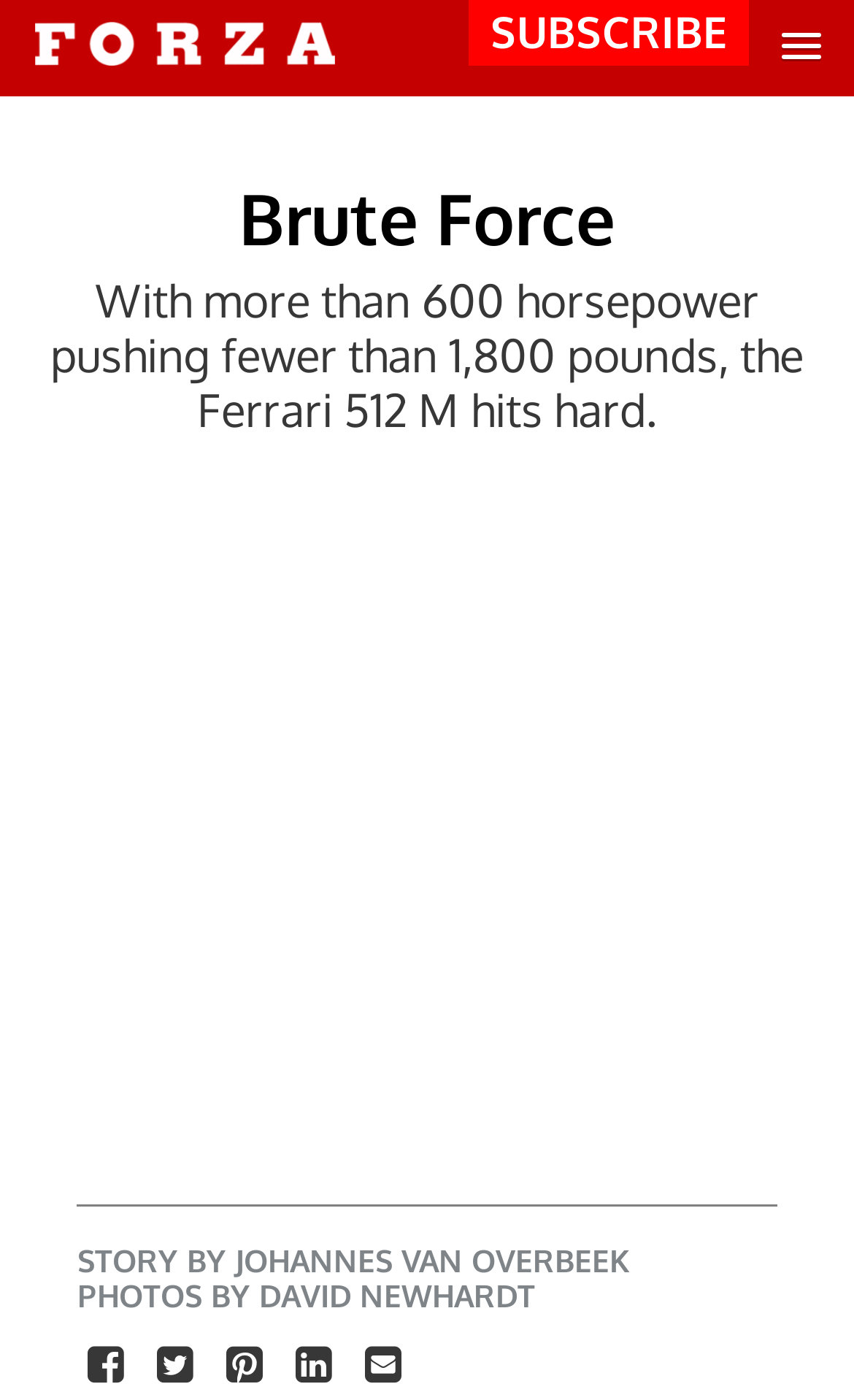Find the bounding box coordinates for the HTML element described in this sentence: "title="Mobile Menu"". Provide the coordinates as four float numbers between 0 and 1, in the format [left, top, right, bottom].

[0.878, 0.0, 1.0, 0.069]